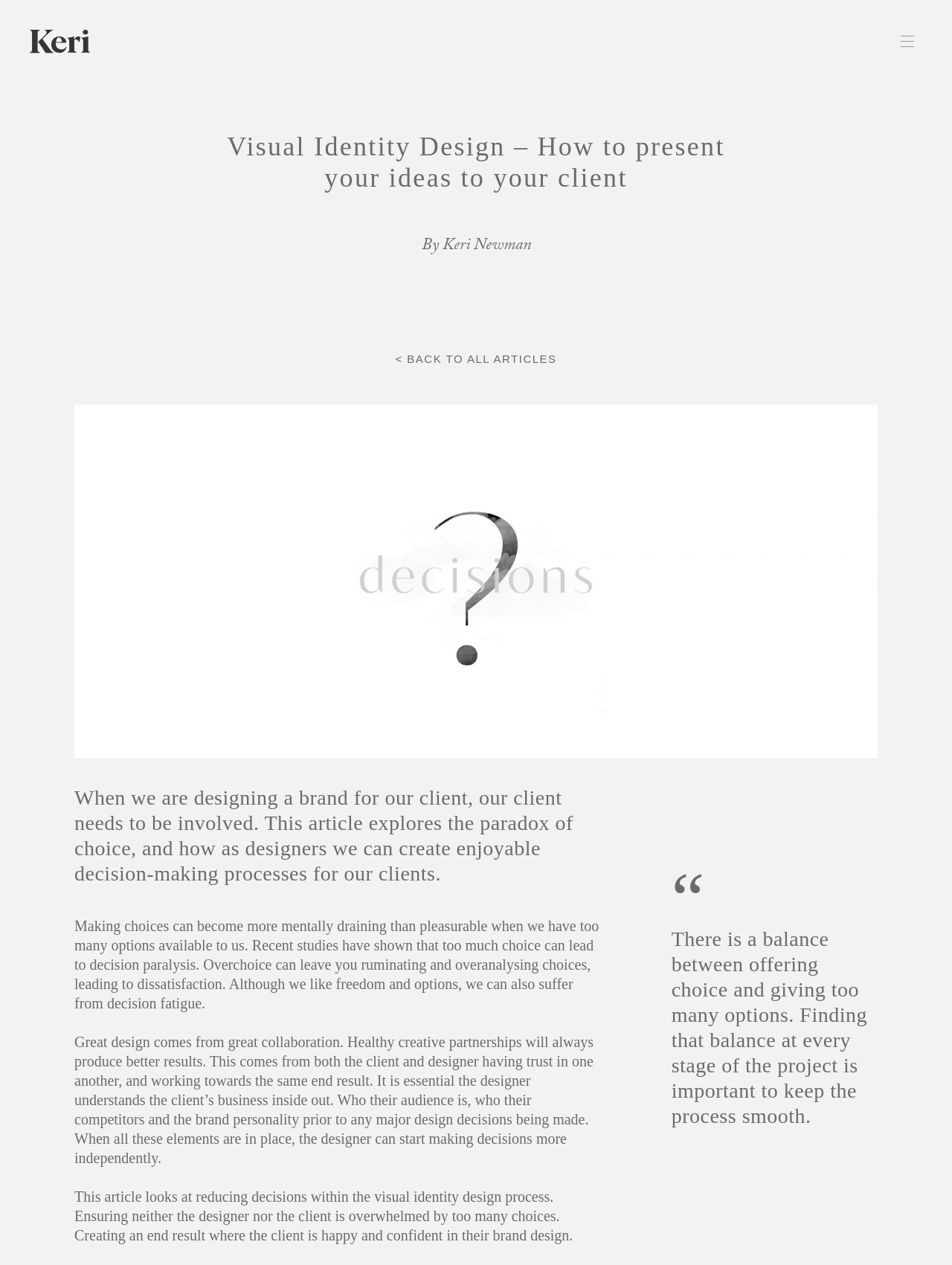Refer to the element description male enhancement products free sample and identify the corresponding bounding box in the screenshot. Format the coordinates as (top-left x, top-left y, bottom-right x, bottom-right y) with values in the range of 0 to 1.

None